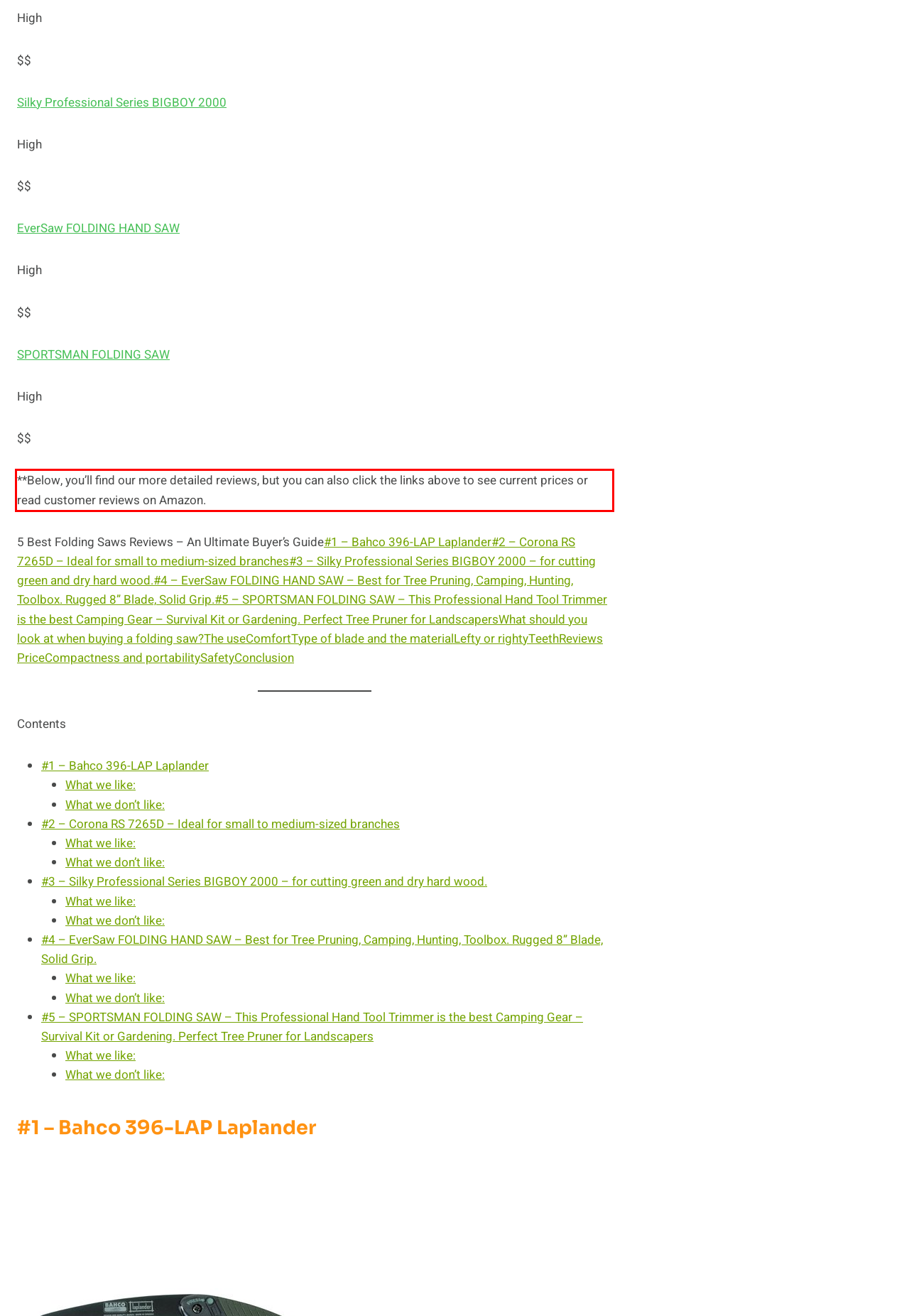Given a screenshot of a webpage with a red bounding box, please identify and retrieve the text inside the red rectangle.

**Below, you’ll find our more detailed reviews, but you can also click the links above to see current prices or read customer reviews on Amazon.